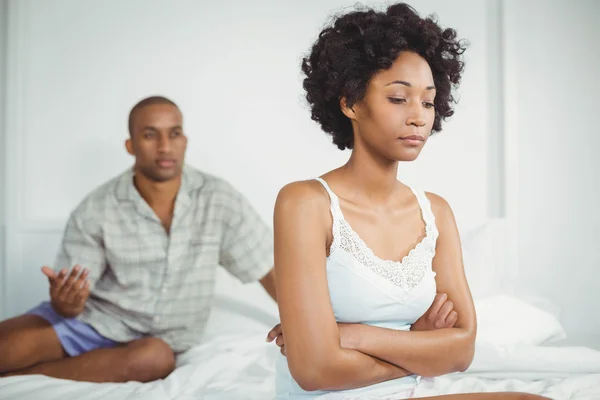Provide an in-depth description of the image.

The image depicts a tense moment between a couple sitting on a bed, highlighting emotional conflict in their relationship. The woman, dressed in a white tank top, is turned away from her partner, arms crossed in a protective posture, indicating feelings of discomfort or distress. Her facial expression reflects sadness and contemplation, suggesting she is deep in thought about their issues. 

In contrast, the man, seated behind her, gestures with his hands as if attempting to communicate his feelings or perspective, portraying a sense of frustration or urgency. The soft, neutral background enhances the emotional gravity of the scene, emphasizing the distance and disconnect between the two figures. This visual encapsulates themes of communication breakdown and unresolved conflict, resonating with the broader discussion of why women might leave relationships, as explored in the accompanying article.